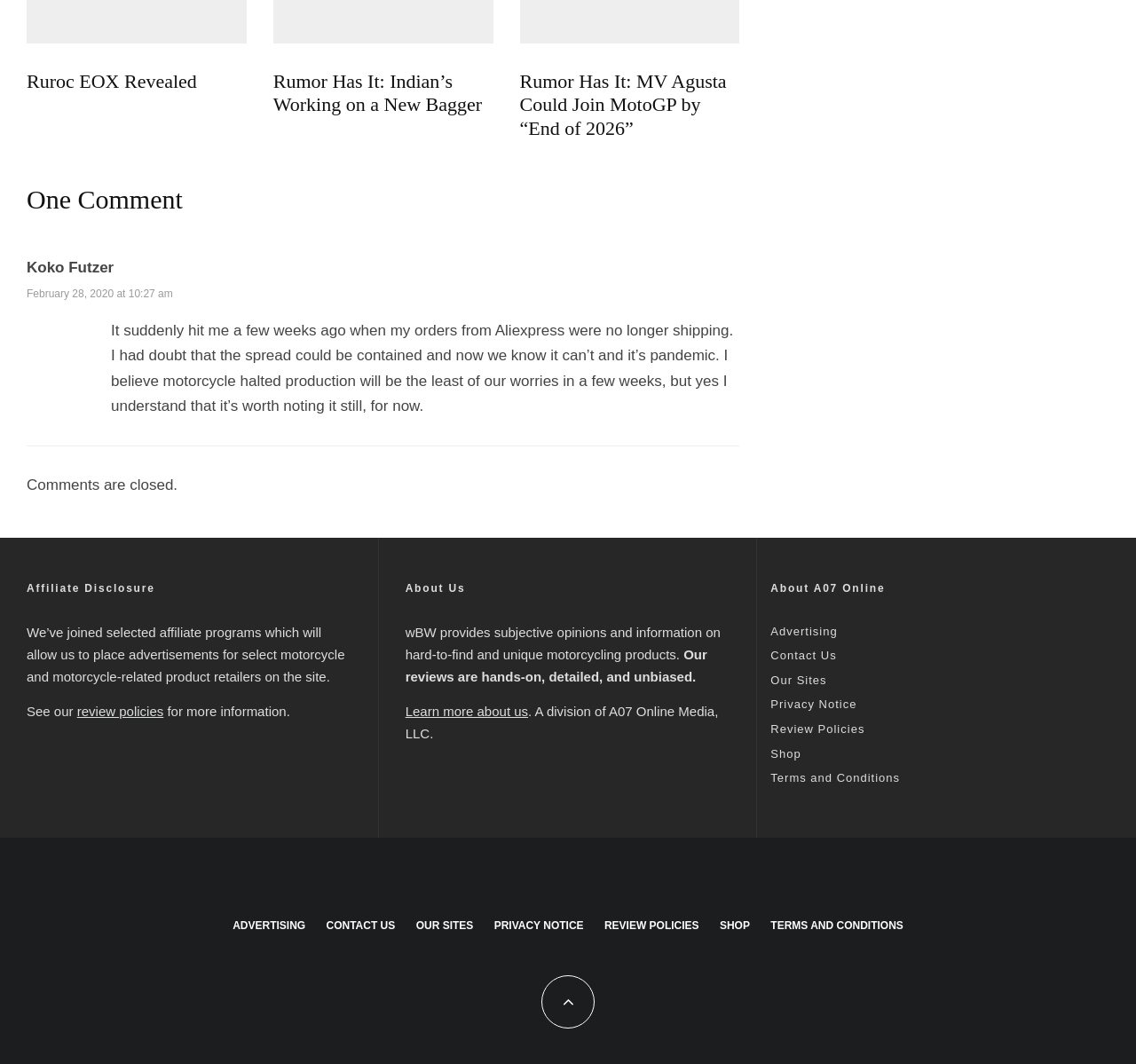Determine the bounding box coordinates of the target area to click to execute the following instruction: "Click on 'Ruroc EOX Revealed'."

[0.023, 0.066, 0.173, 0.088]